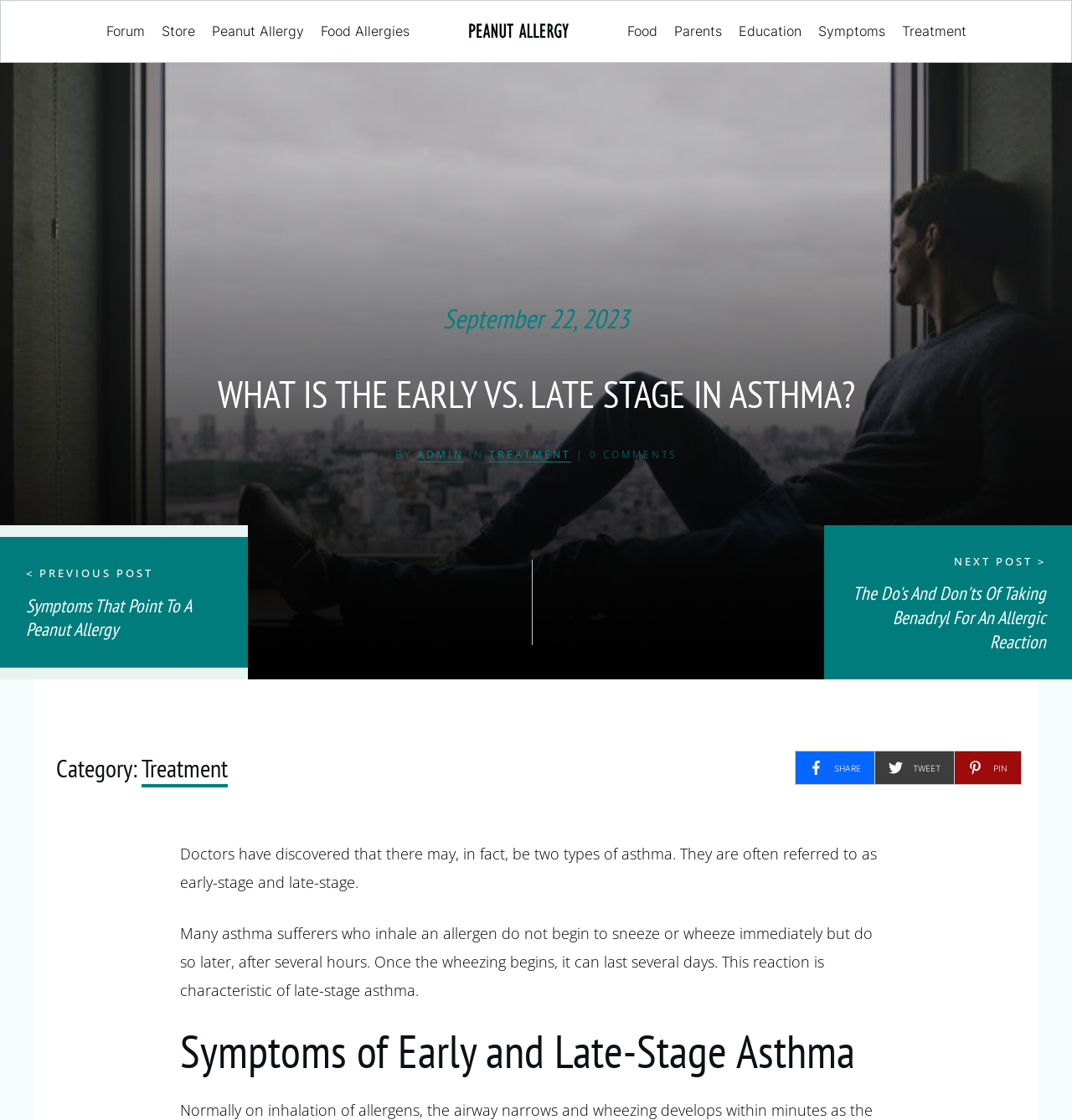Please identify the bounding box coordinates of the clickable region that I should interact with to perform the following instruction: "read about symptoms of early and late-stage asthma". The coordinates should be expressed as four float numbers between 0 and 1, i.e., [left, top, right, bottom].

[0.168, 0.916, 0.832, 0.978]